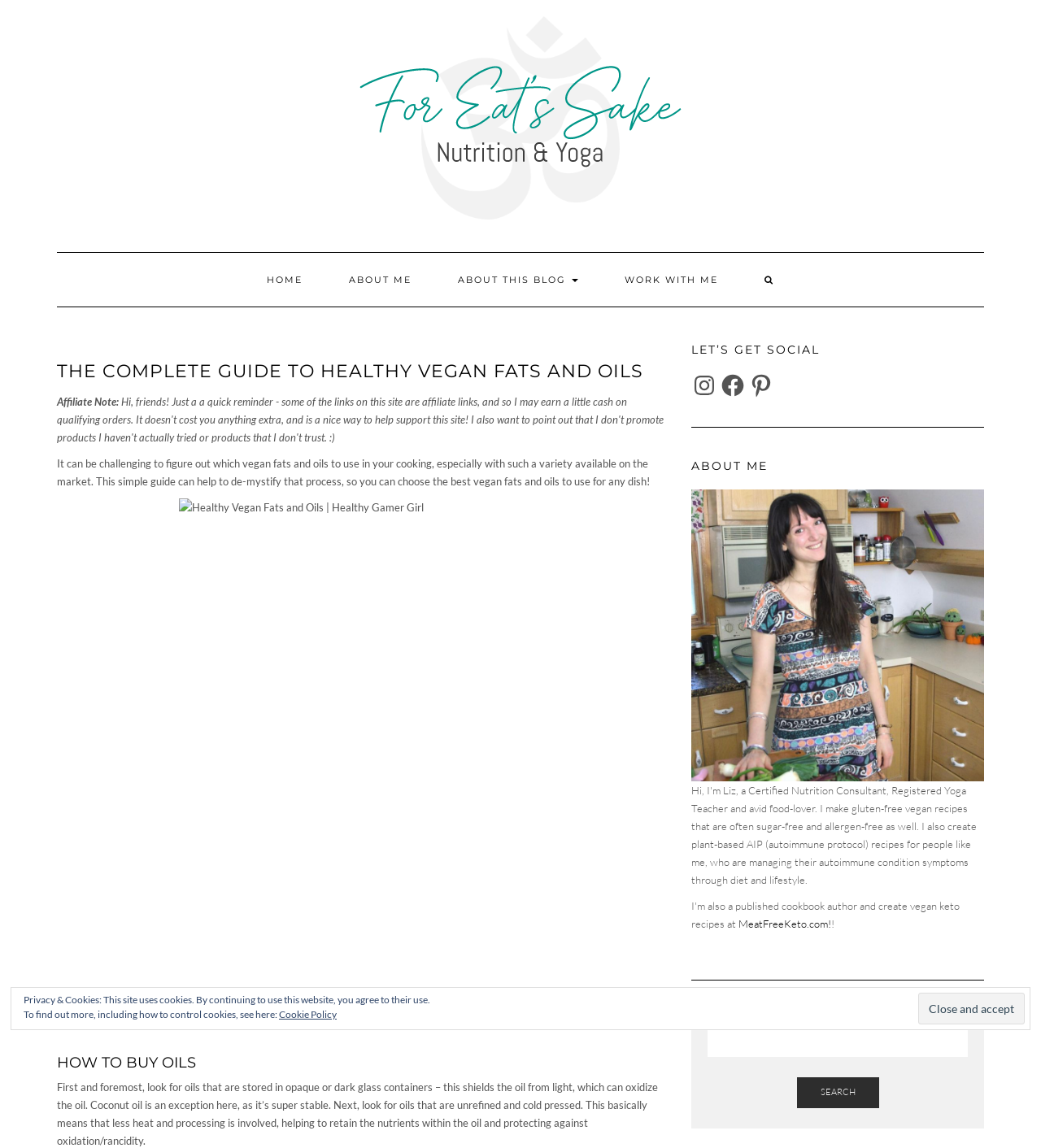Bounding box coordinates must be specified in the format (top-left x, top-left y, bottom-right x, bottom-right y). All values should be floating point numbers between 0 and 1. What are the bounding box coordinates of the UI element described as: alt="For Eat's Sake"

[0.305, 0.096, 0.695, 0.107]